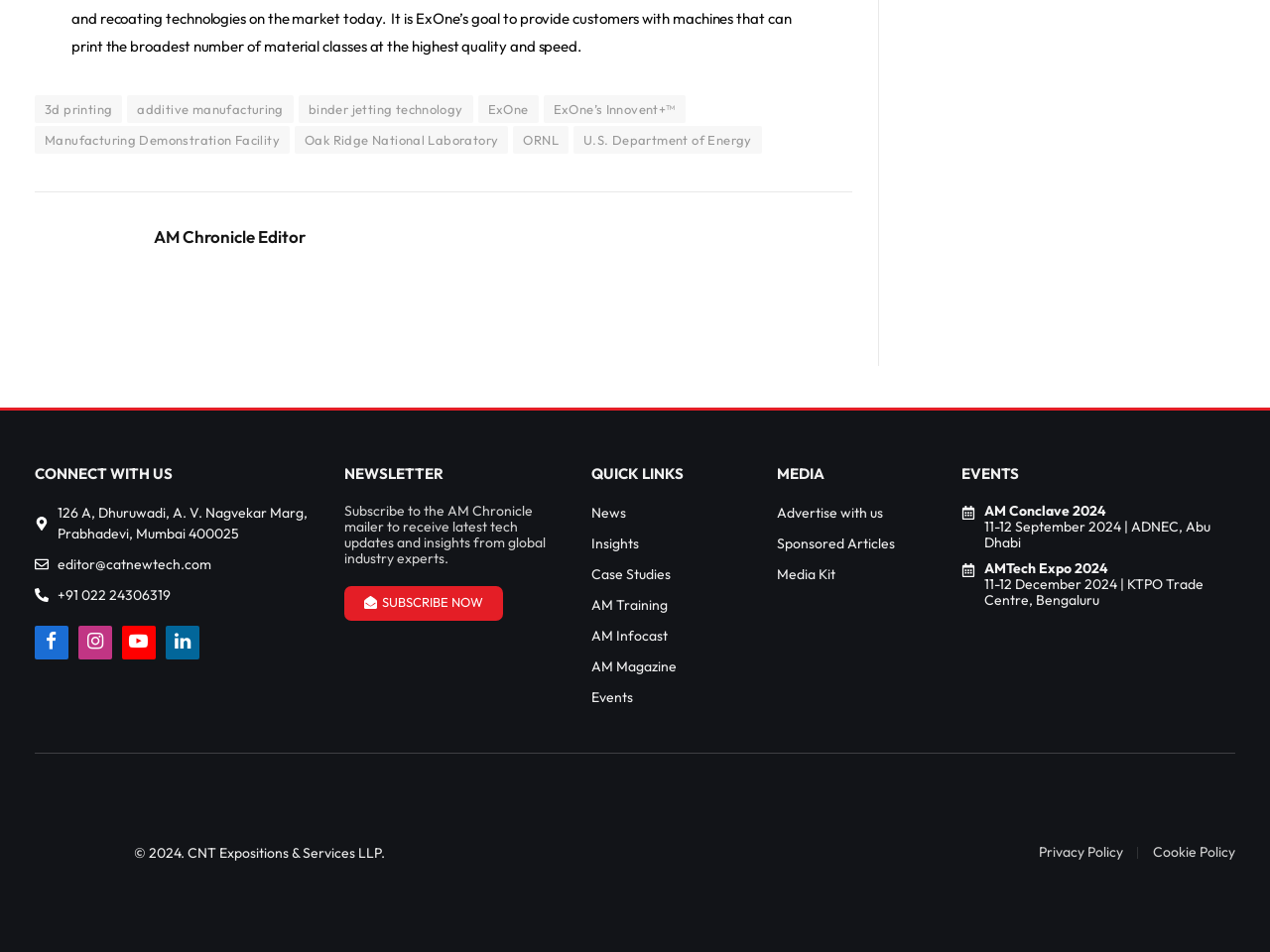Please specify the bounding box coordinates of the element that should be clicked to execute the given instruction: 'contact us'. Ensure the coordinates are four float numbers between 0 and 1, expressed as [left, top, right, bottom].

None